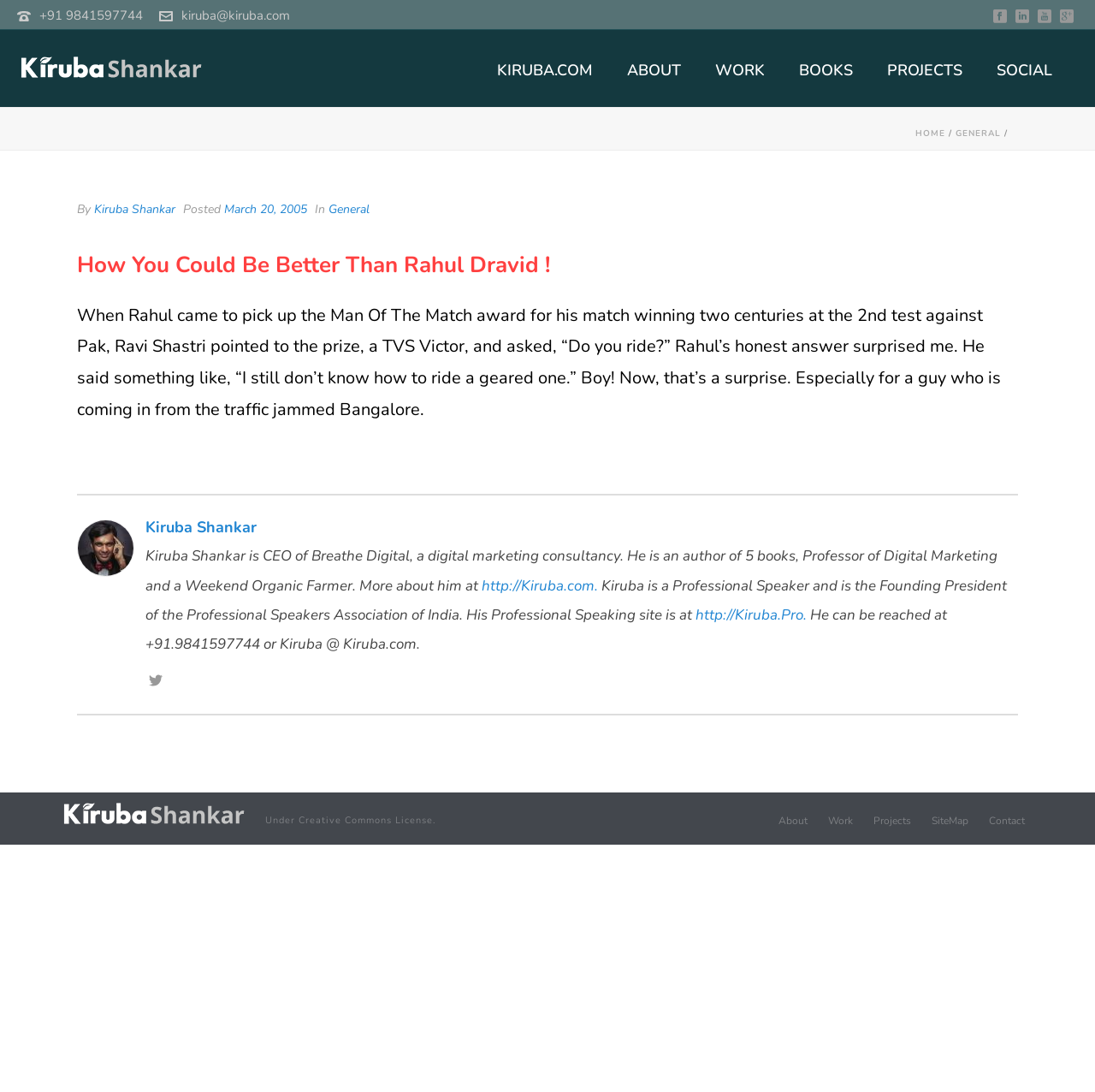What is the topic of the article?
Please answer the question with as much detail as possible using the screenshot.

The topic of the article can be inferred from the title of the article, which is 'How You Could Be Better Than Rahul Dravid!'. This suggests that the article is about Rahul Dravid, a famous cricketer.